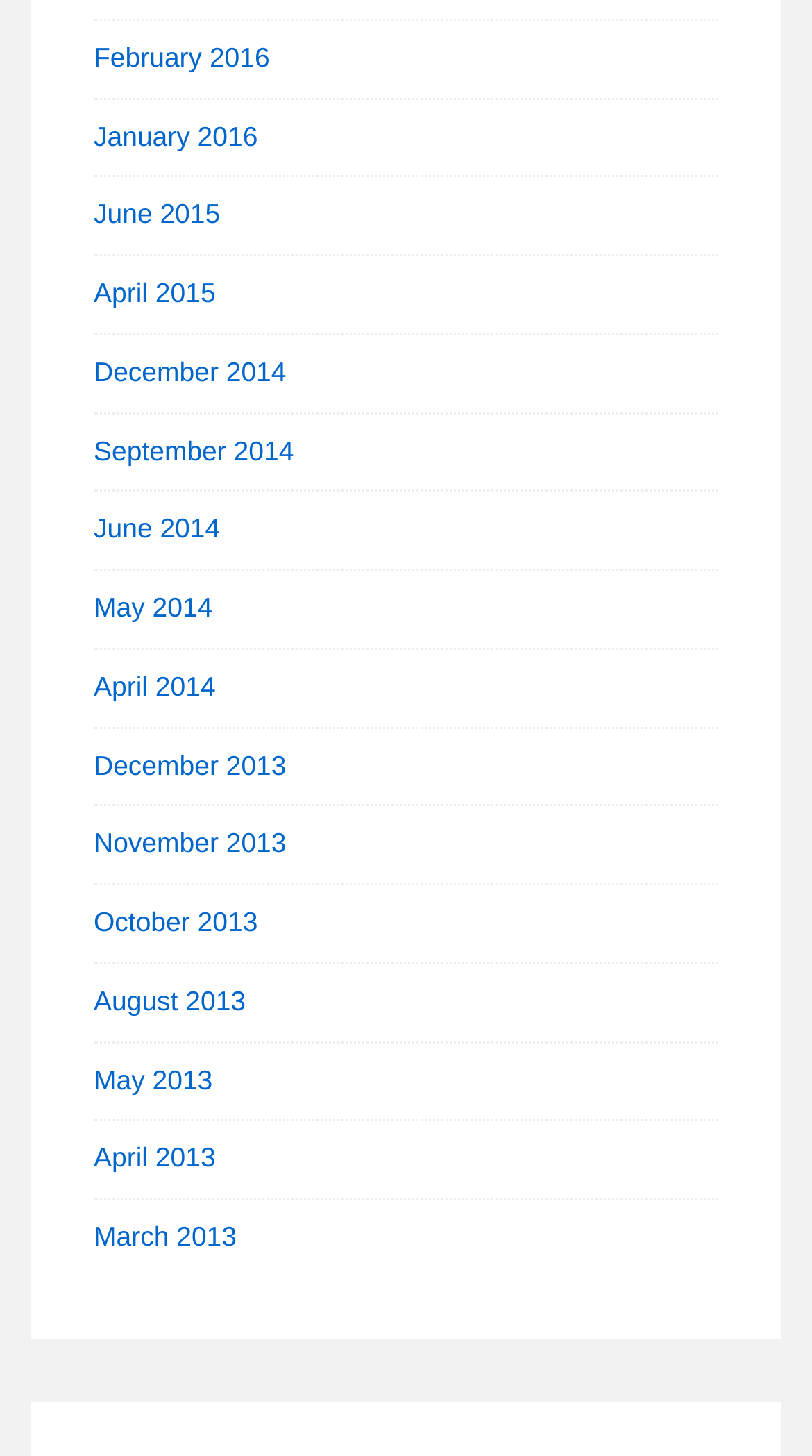Please answer the following question using a single word or phrase: 
How many months are listed for the year 2015?

2